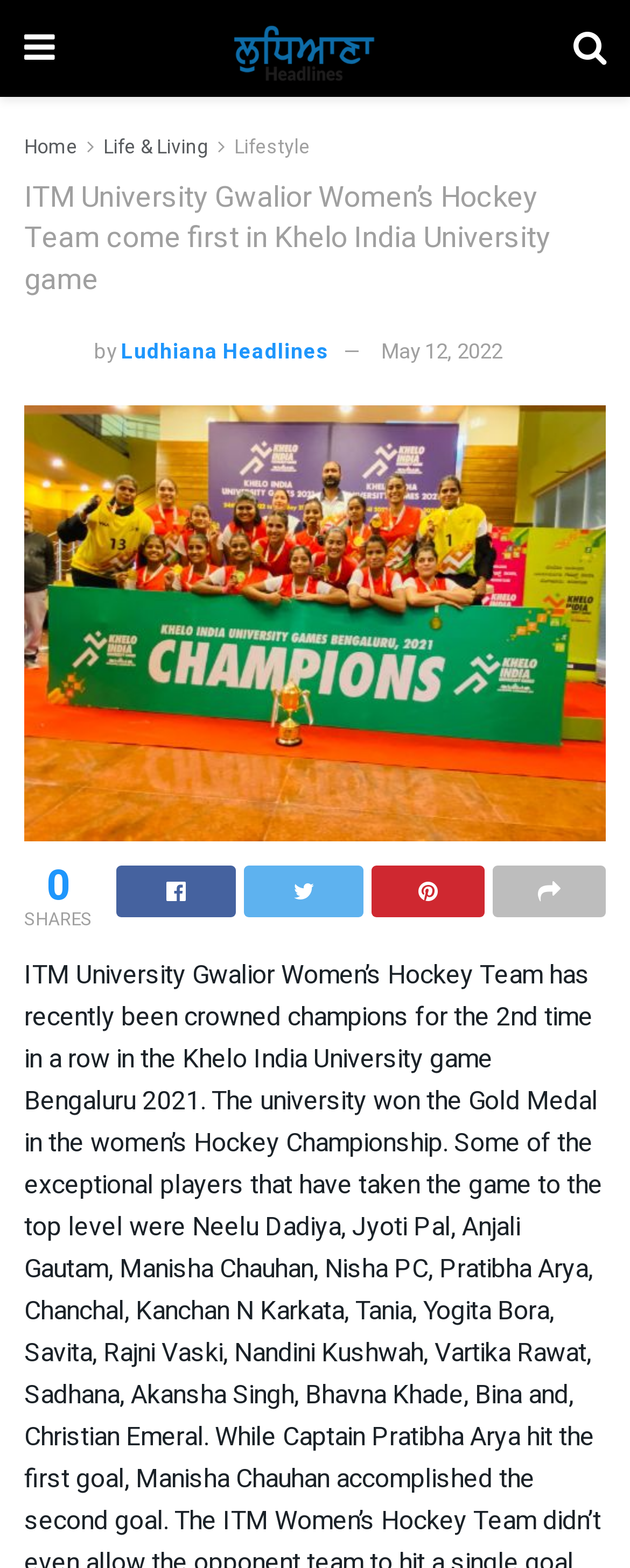What is the date of the article?
Answer with a single word or phrase by referring to the visual content.

May 12, 2022